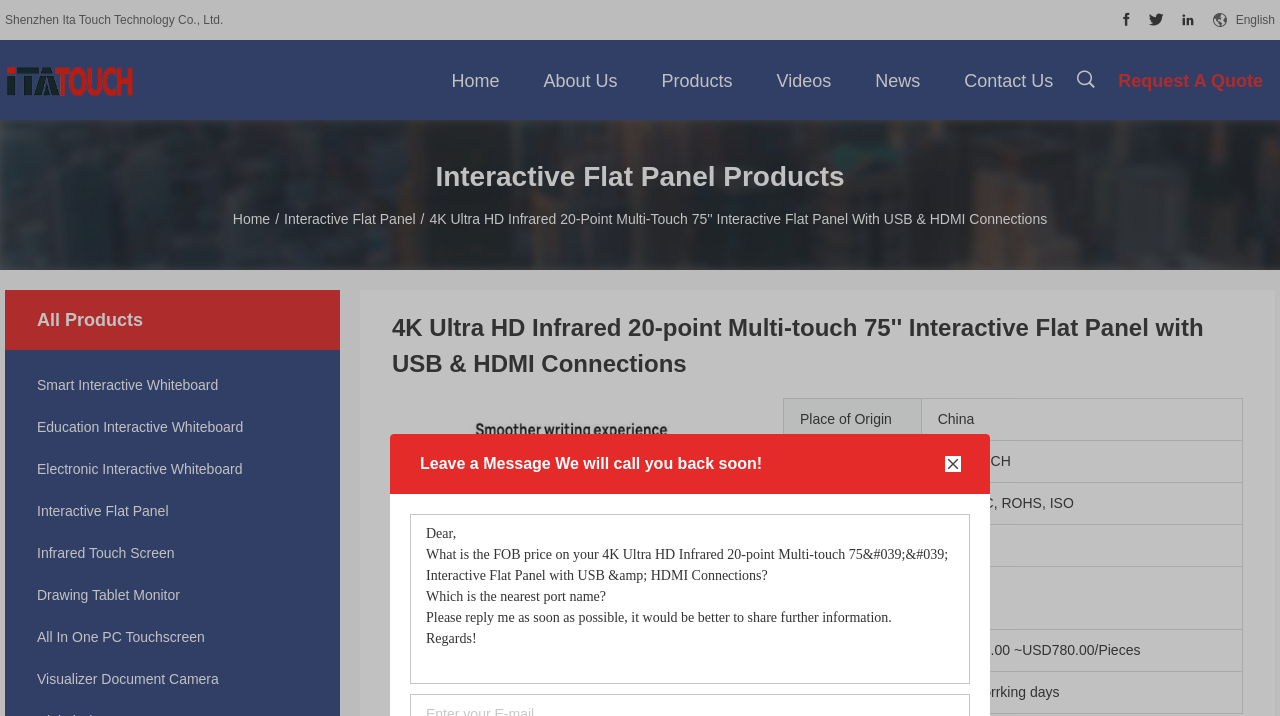Provide a one-word or brief phrase answer to the question:
What is the price range of the product?

USD145.00 ~USD780.00/Pieces